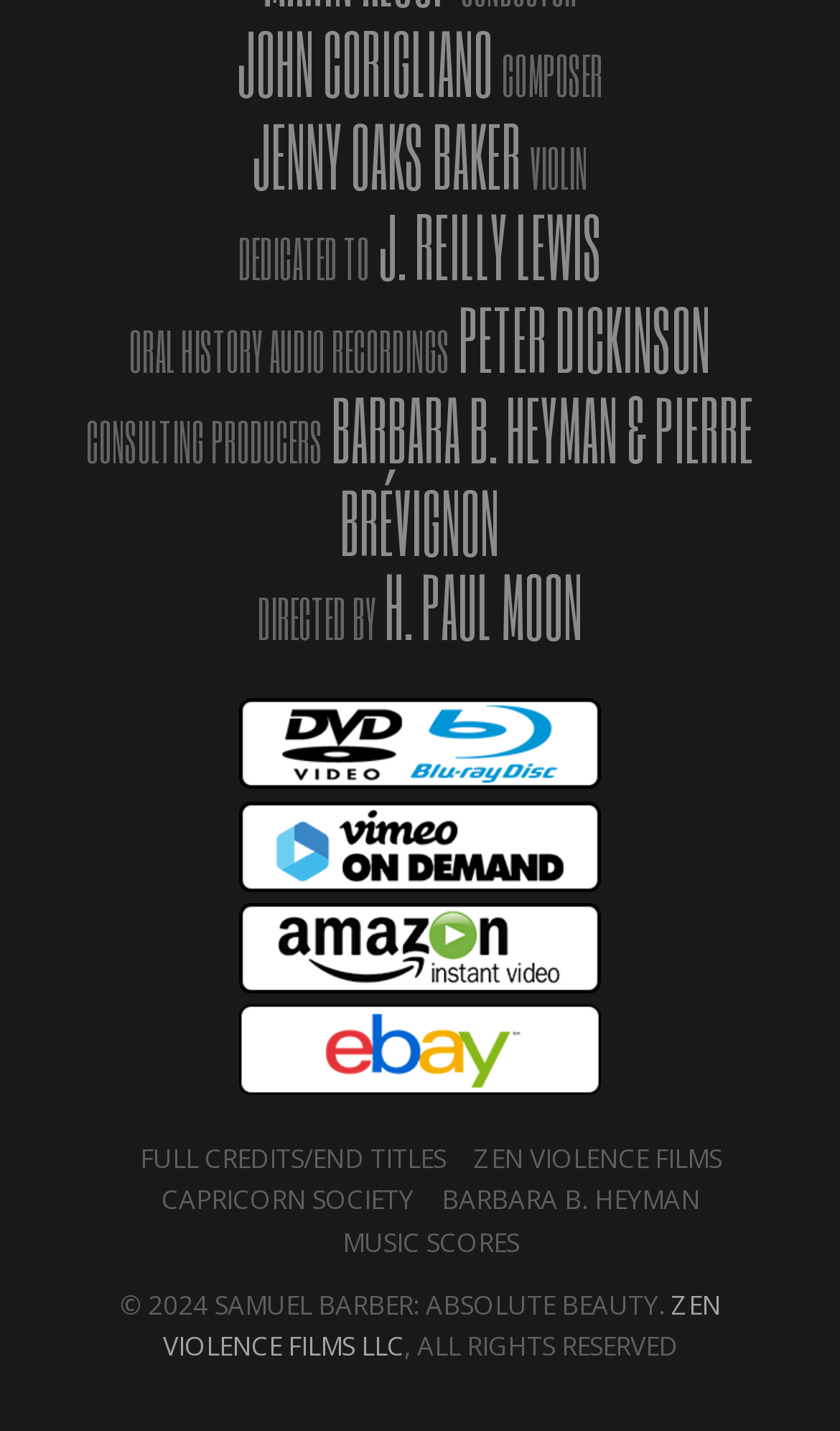What is the copyright year?
Provide a detailed answer to the question using information from the image.

The webpage has a static text element '© 2024 SAMUEL BARBER: ABSOLUTE BEAUTY.' which implies that the copyright year is 2024.